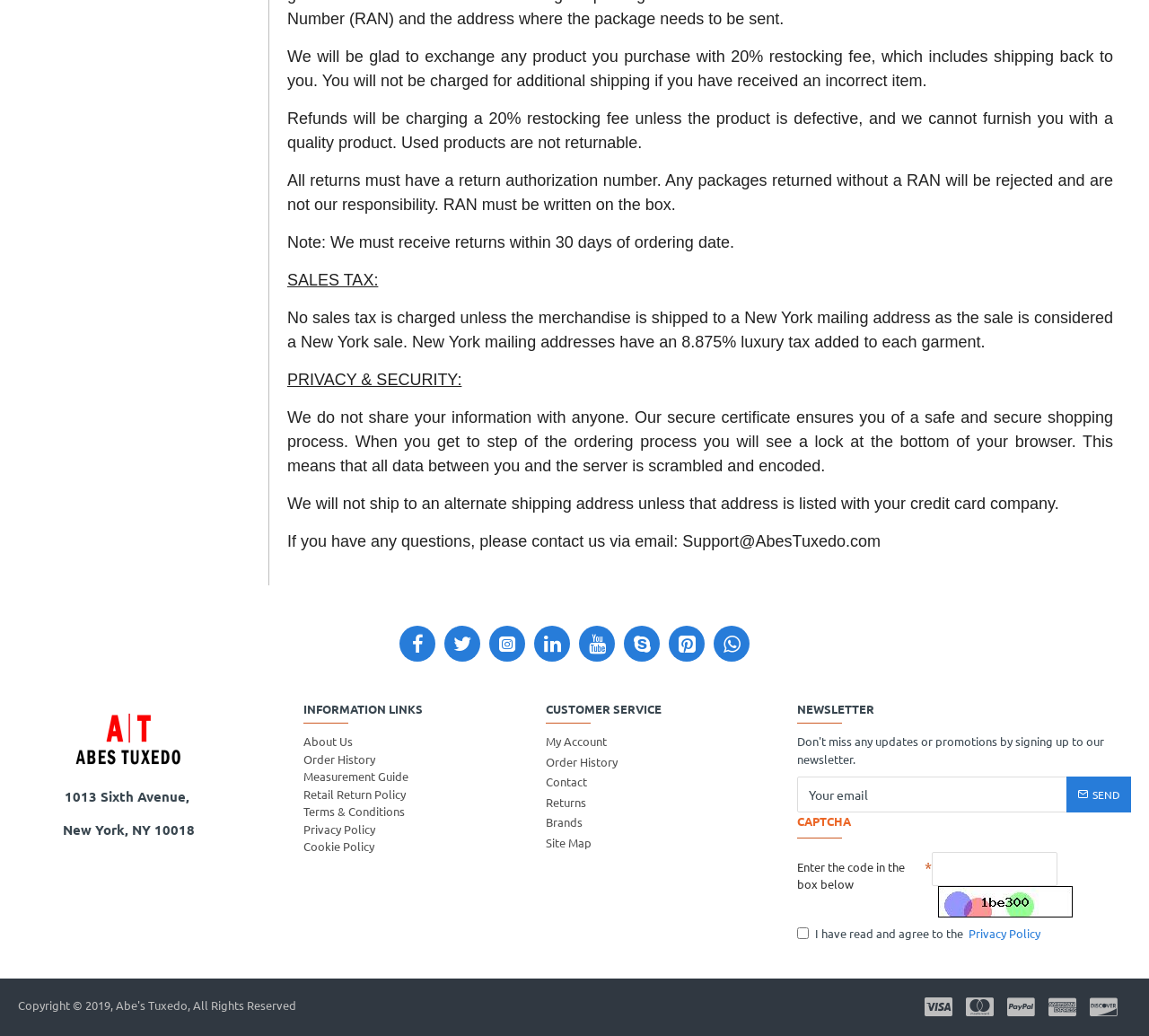Please give a short response to the question using one word or a phrase:
What is required for returns?

Return authorization number